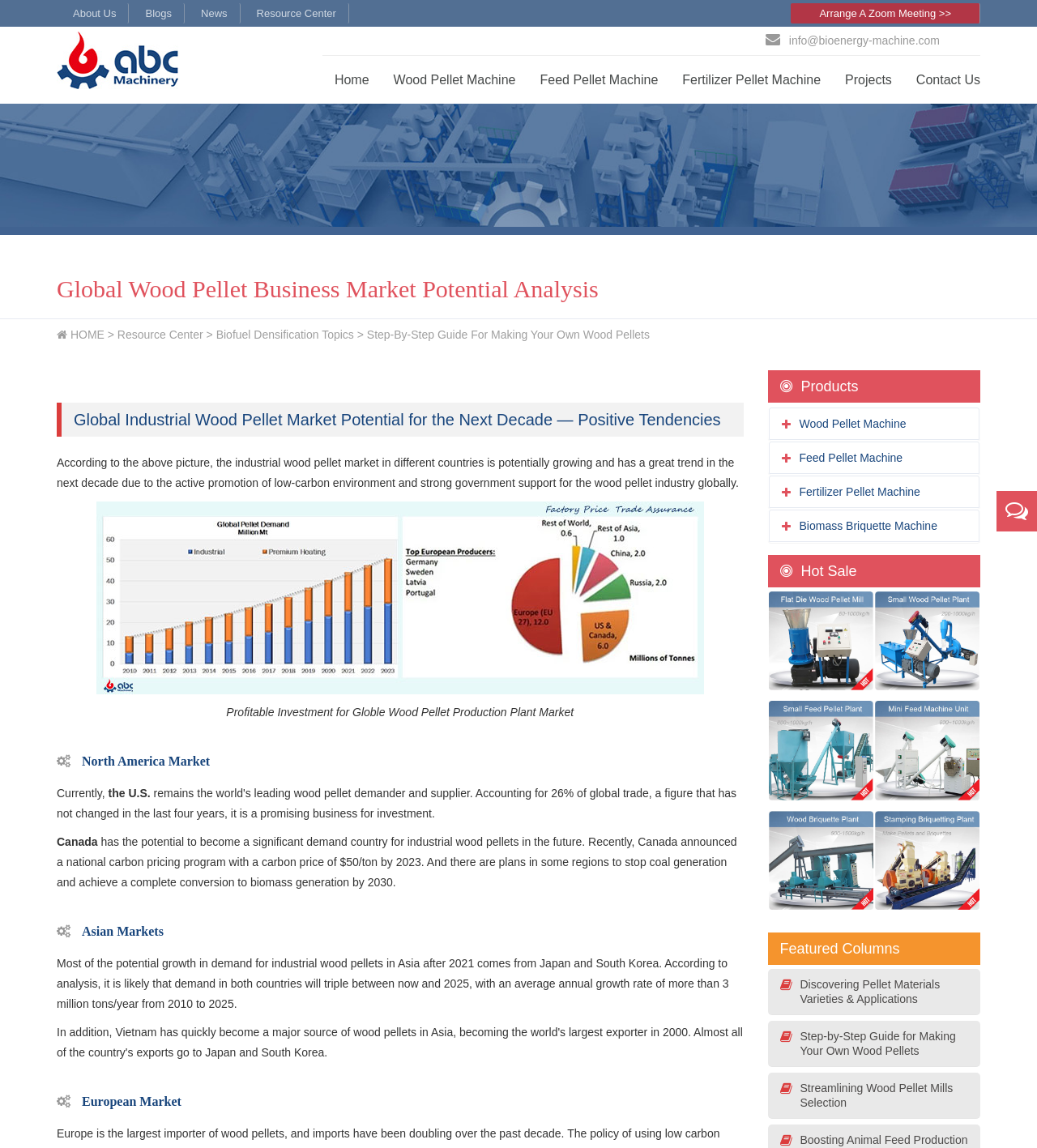Can you specify the bounding box coordinates of the area that needs to be clicked to fulfill the following instruction: "Learn about 'Biofuel Densification Topics'"?

[0.208, 0.286, 0.341, 0.297]